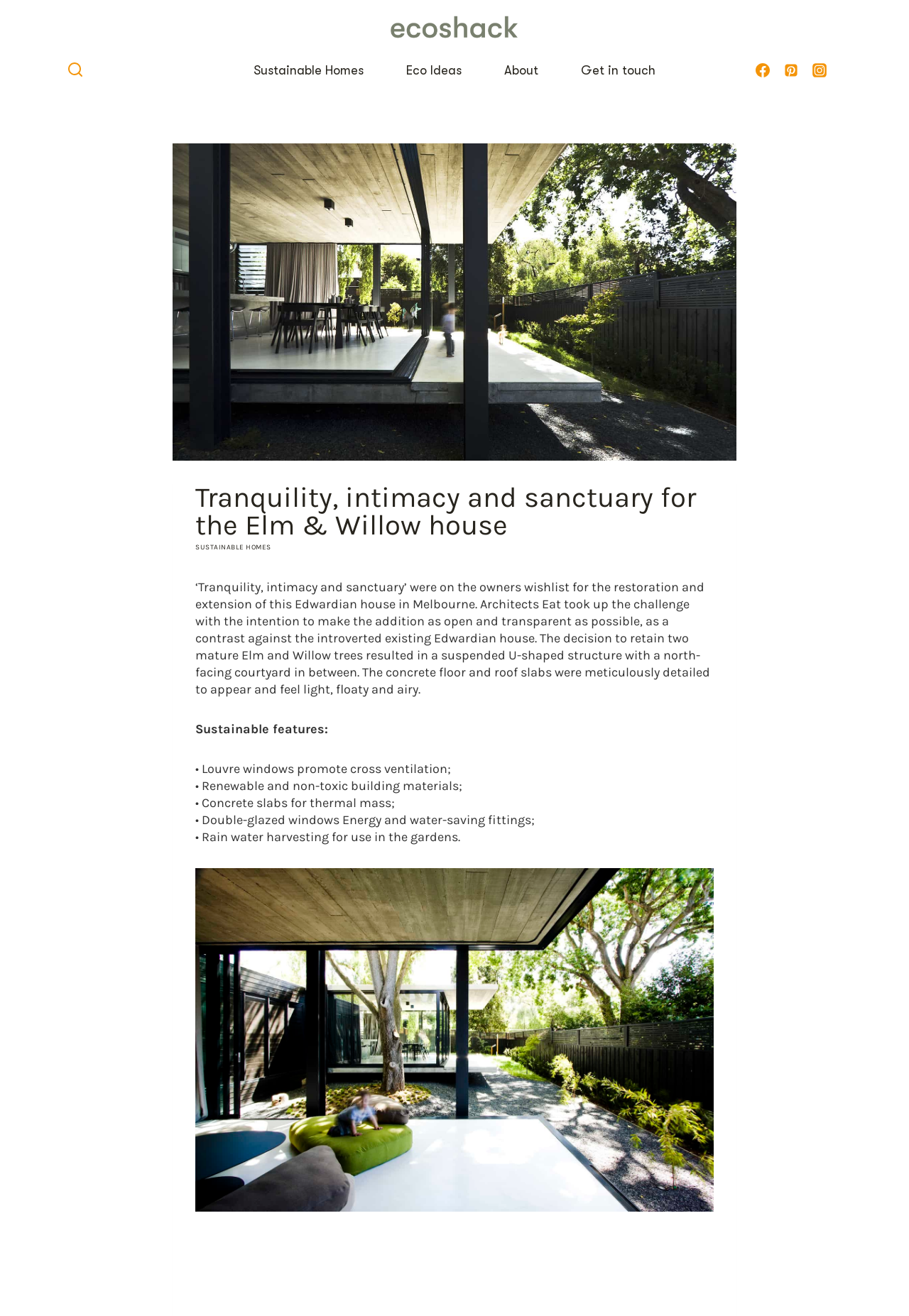Locate the UI element that matches the description Pinterest in the webpage screenshot. Return the bounding box coordinates in the format (top-left x, top-left y, bottom-right x, bottom-right y), with values ranging from 0 to 1.

[0.855, 0.043, 0.886, 0.064]